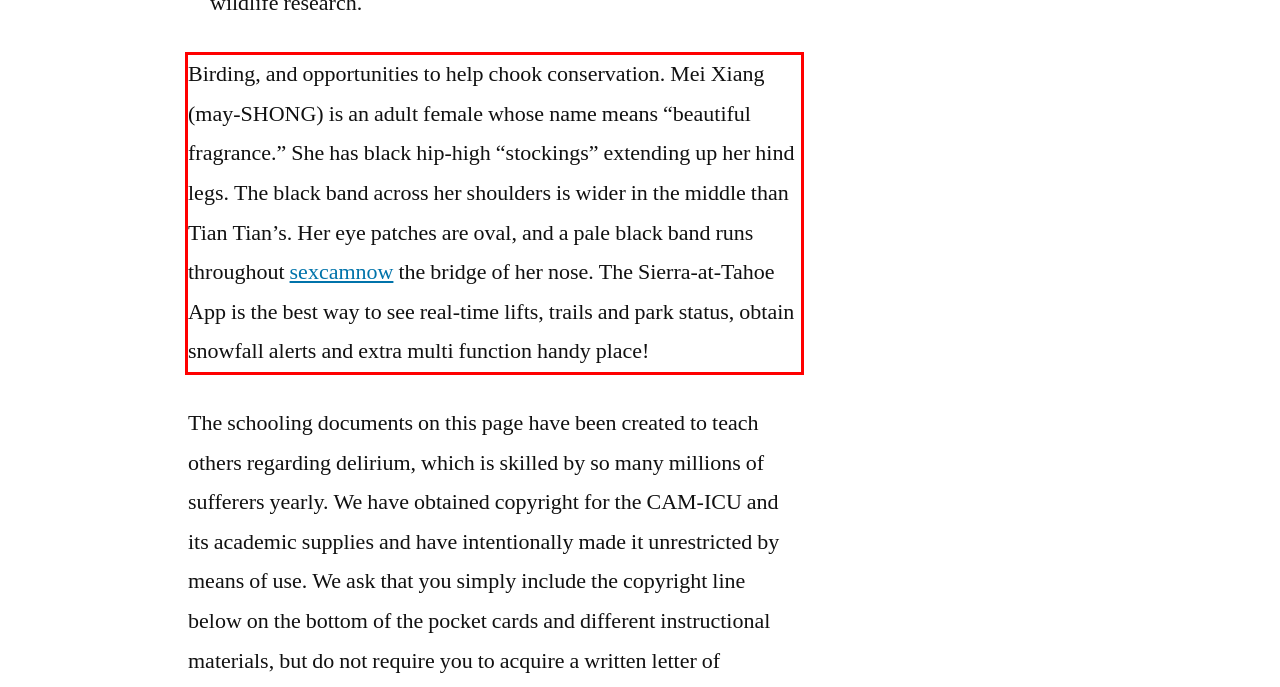You are provided with a screenshot of a webpage featuring a red rectangle bounding box. Extract the text content within this red bounding box using OCR.

Birding, and opportunities to help chook conservation. Mei Xiang (may-SHONG) is an adult female whose name means “beautiful fragrance.” She has black hip-high “stockings” extending up her hind legs. The black band across her shoulders is wider in the middle than Tian Tian’s. Her eye patches are oval, and a pale black band runs throughout sexcamnow the bridge of her nose. The Sierra-at-Tahoe App is the best way to see real-time lifts, trails and park status, obtain snowfall alerts and extra multi function handy place!